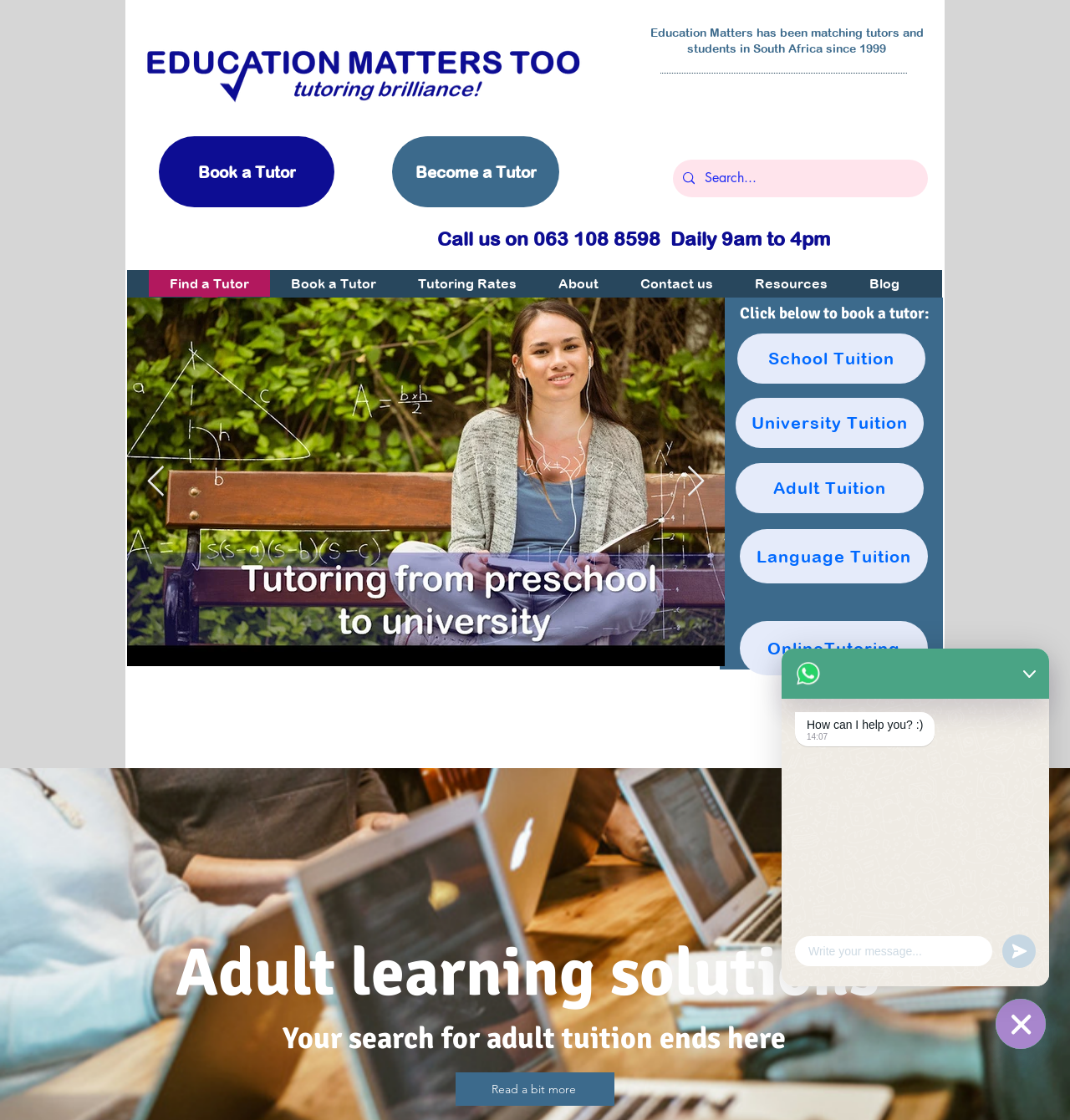Determine the bounding box coordinates of the target area to click to execute the following instruction: "Call the provided phone number."

[0.409, 0.201, 0.815, 0.226]